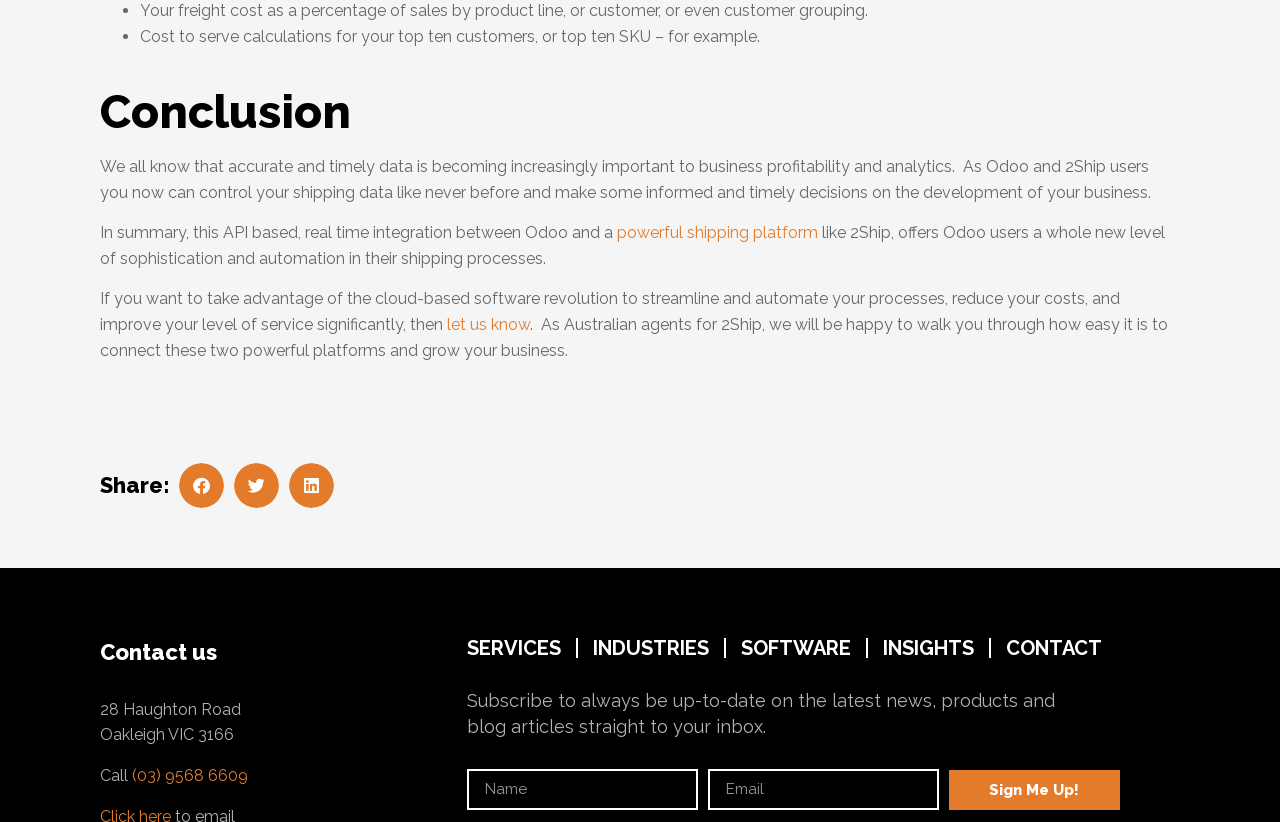Locate the bounding box coordinates of the element I should click to achieve the following instruction: "Click on 'let us know'".

[0.346, 0.383, 0.414, 0.406]